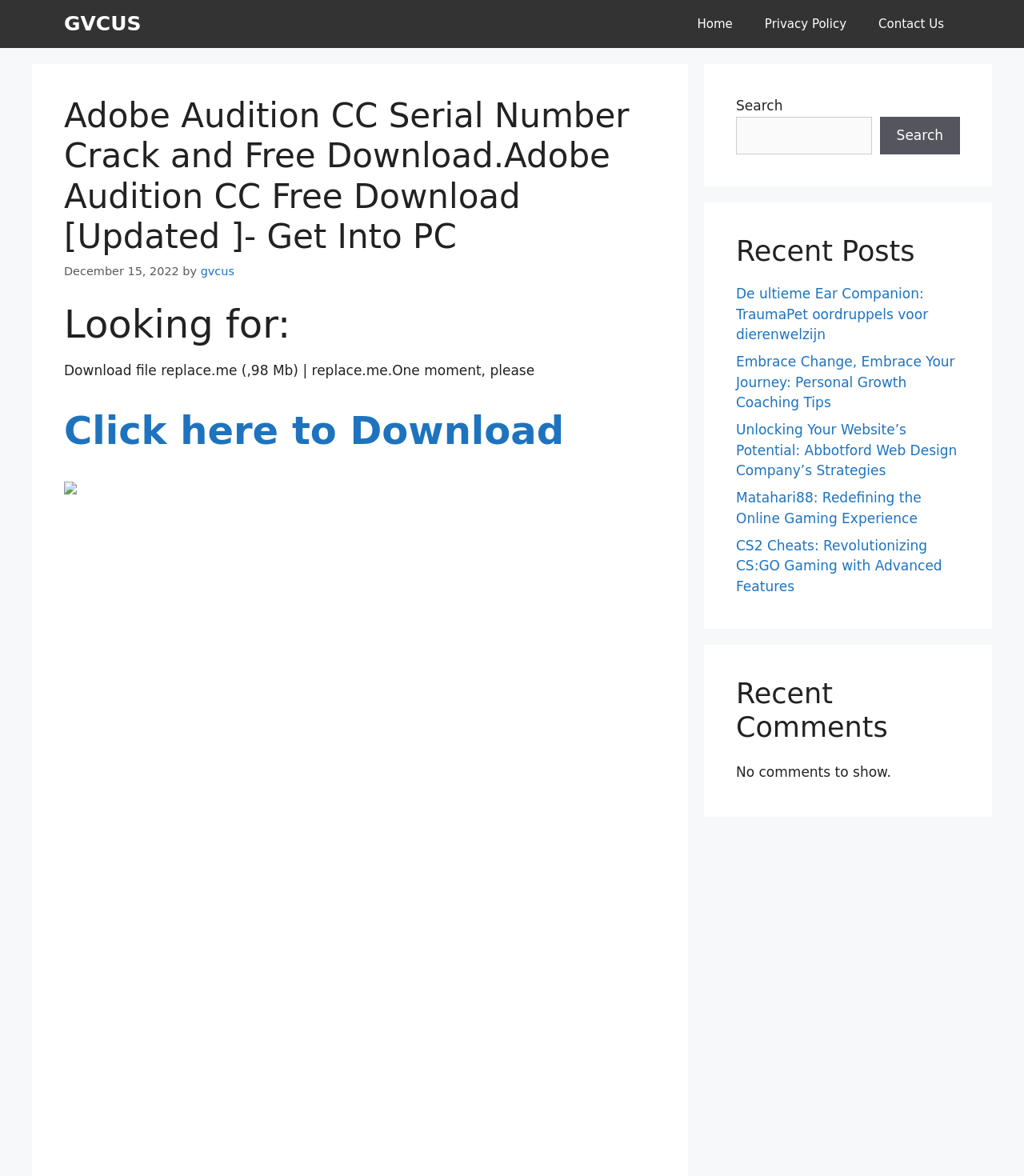Using the provided element description: "parent_node: Search name="s"", determine the bounding box coordinates of the corresponding UI element in the screenshot.

[0.719, 0.099, 0.851, 0.131]